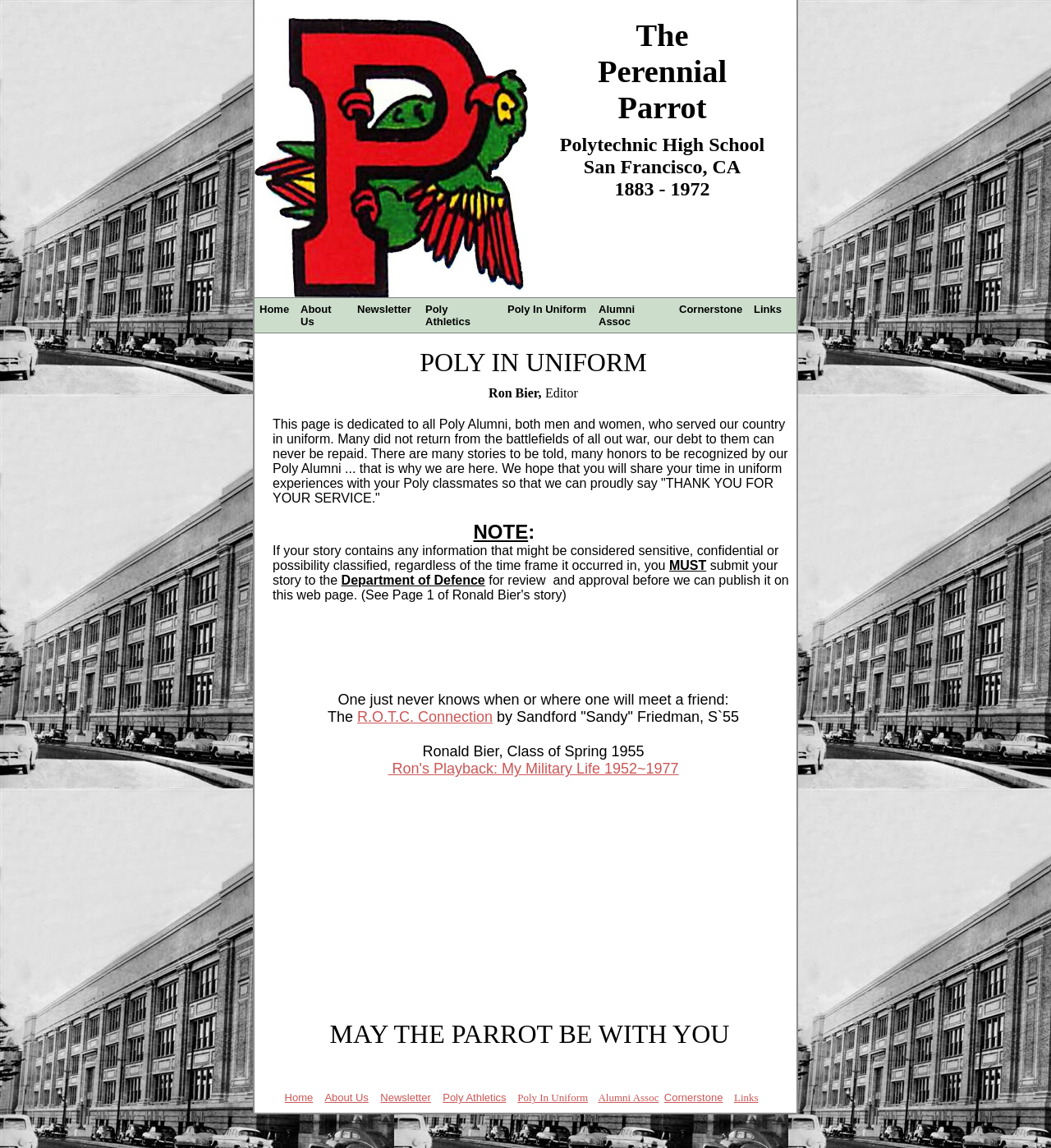Identify the bounding box coordinates for the element you need to click to achieve the following task: "Open the 'Ron's Playback: My Military Life 1952~1977' story". Provide the bounding box coordinates as four float numbers between 0 and 1, in the form [left, top, right, bottom].

[0.369, 0.663, 0.646, 0.677]